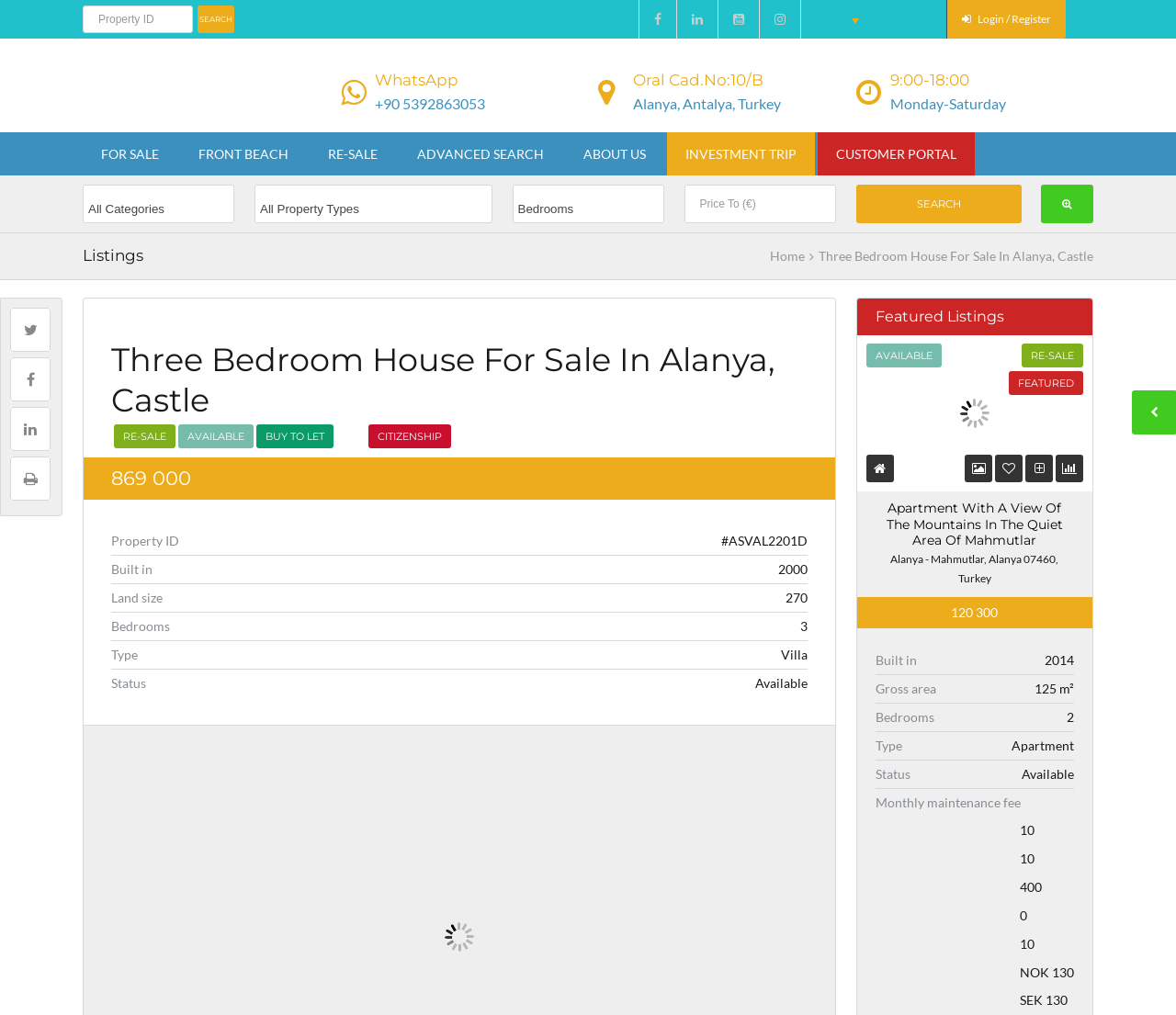Pinpoint the bounding box coordinates of the element you need to click to execute the following instruction: "Switch to English language". The bounding box should be represented by four float numbers between 0 and 1, in the format [left, top, right, bottom].

[0.681, 0.0, 0.739, 0.038]